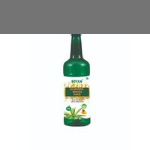Break down the image and describe each part extensively.

The image showcases a bottle of "Aloevera Juice (Mango) Flavor," highlighting its vibrant green cap and label. The label features a clean design, prominently displaying the product name and essential details. This juice is marketed as a herbal product, emphasizing its natural ingredients and health benefits. The packaging suggests that it is infused with the goodness of aloe vera, with the additional flavoring of mango for an enhanced taste experience. Ideal for health-conscious consumers, this product is likely part of a broader line of herbal offerings aimed at promoting wellness and vitality.